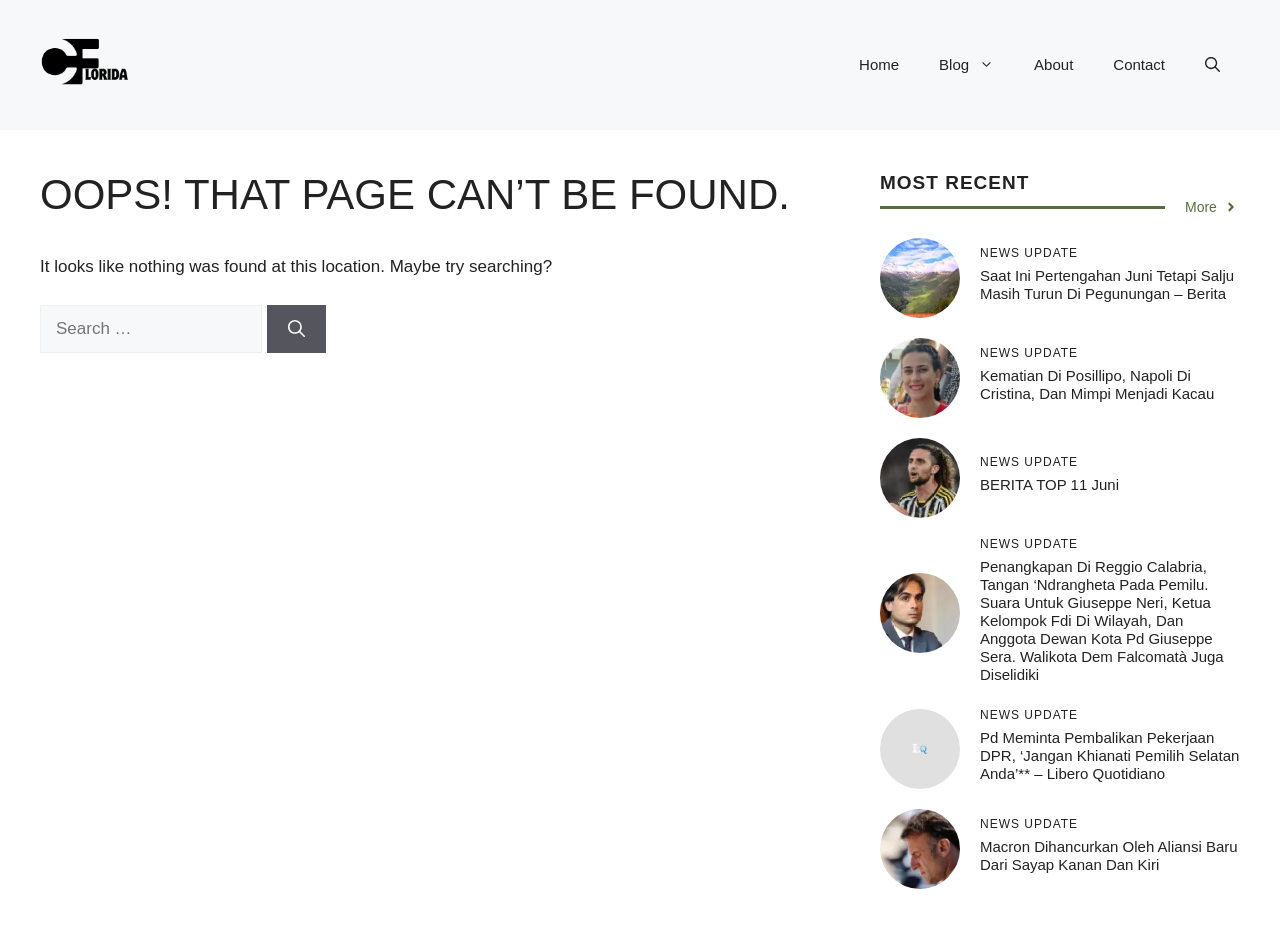Please locate the bounding box coordinates of the element that should be clicked to complete the given instruction: "Read the 'OOPS! THAT PAGE CAN’T BE FOUND.' header".

[0.031, 0.183, 0.656, 0.238]